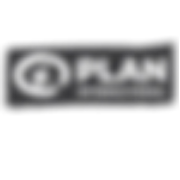Detail every aspect of the image in your description.

The image featured is part of a slider gallery on the "OUR TEAM" section of the webpage for LBCG Consulting. It showcases a logo or graphic associated with the company, emphasizing its brand identity. The design appears to highlight the word "PLAN," suggesting a focus on strategic planning or consultancy services. This image contributes to the overall presentation of the team and their collaborative efforts, as it is displayed alongside other relevant visuals that represent the workforce at LBCG. The slider format allows viewers to engage with multiple images, enhancing their understanding of the company's ethos and values.